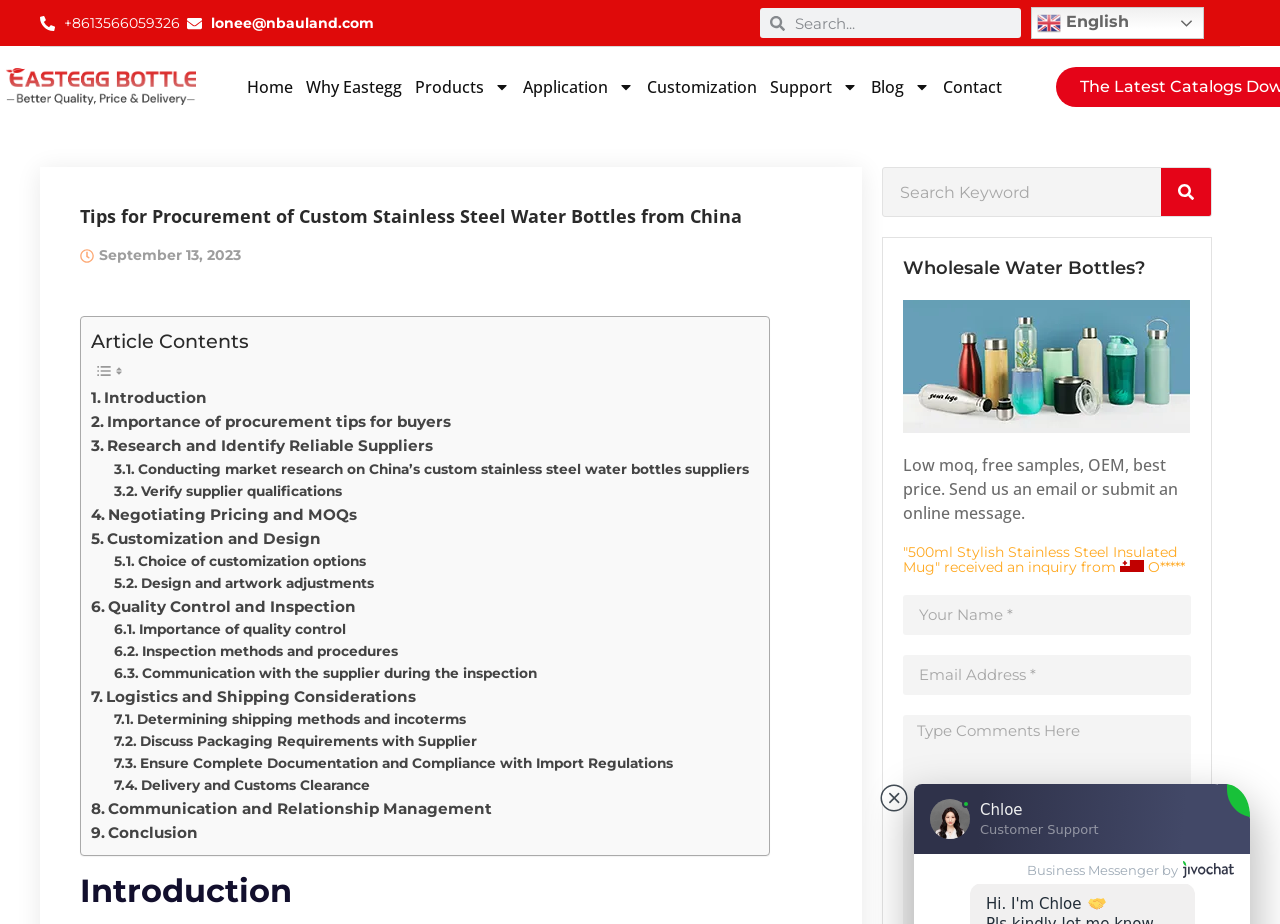From the given element description: "lib.byu.edu/special-collections", find the bounding box for the UI element. Provide the coordinates as four float numbers between 0 and 1, in the order [left, top, right, bottom].

None